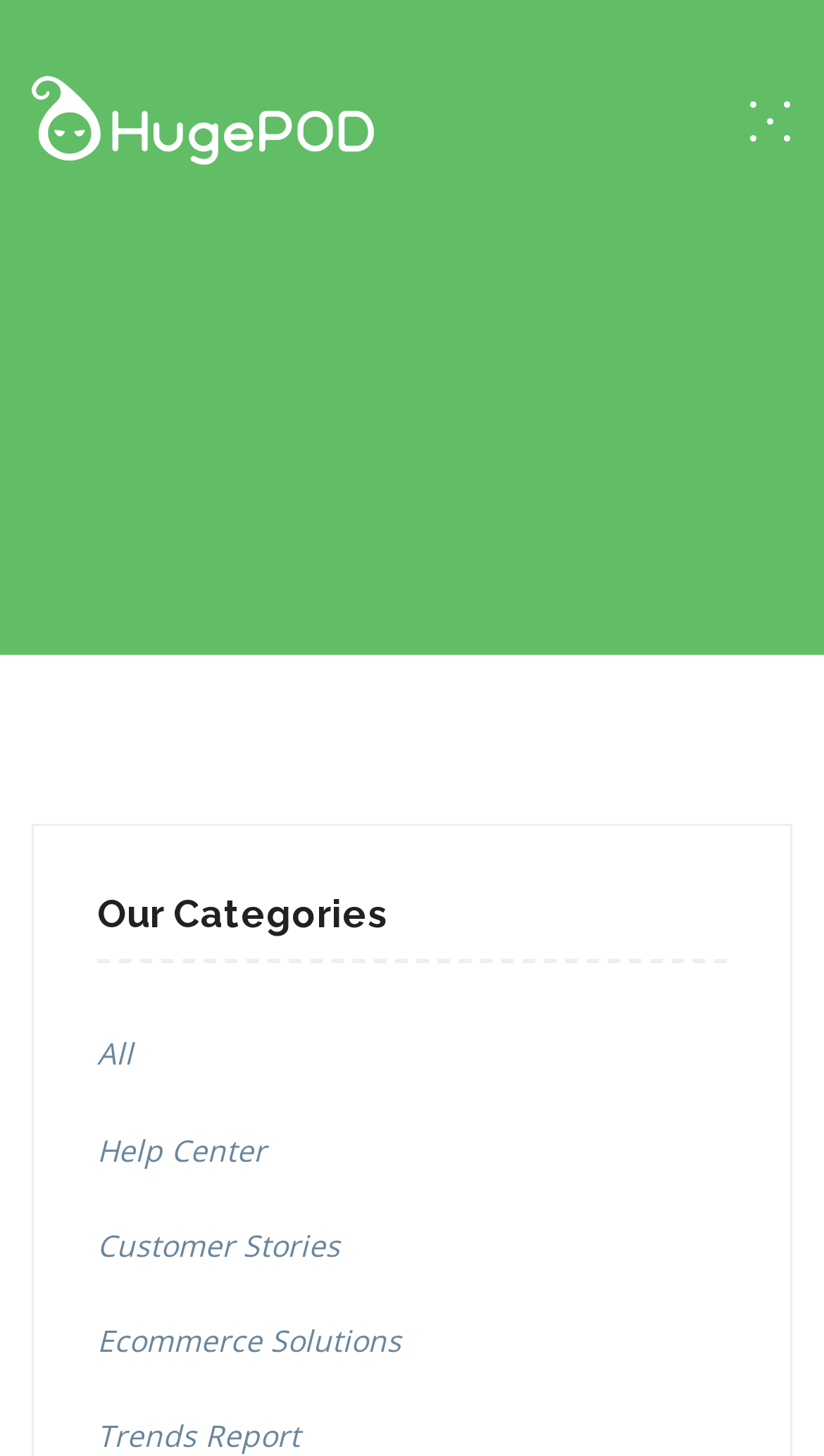What categories are available on the website?
Based on the screenshot, provide a one-word or short-phrase response.

Our Categories